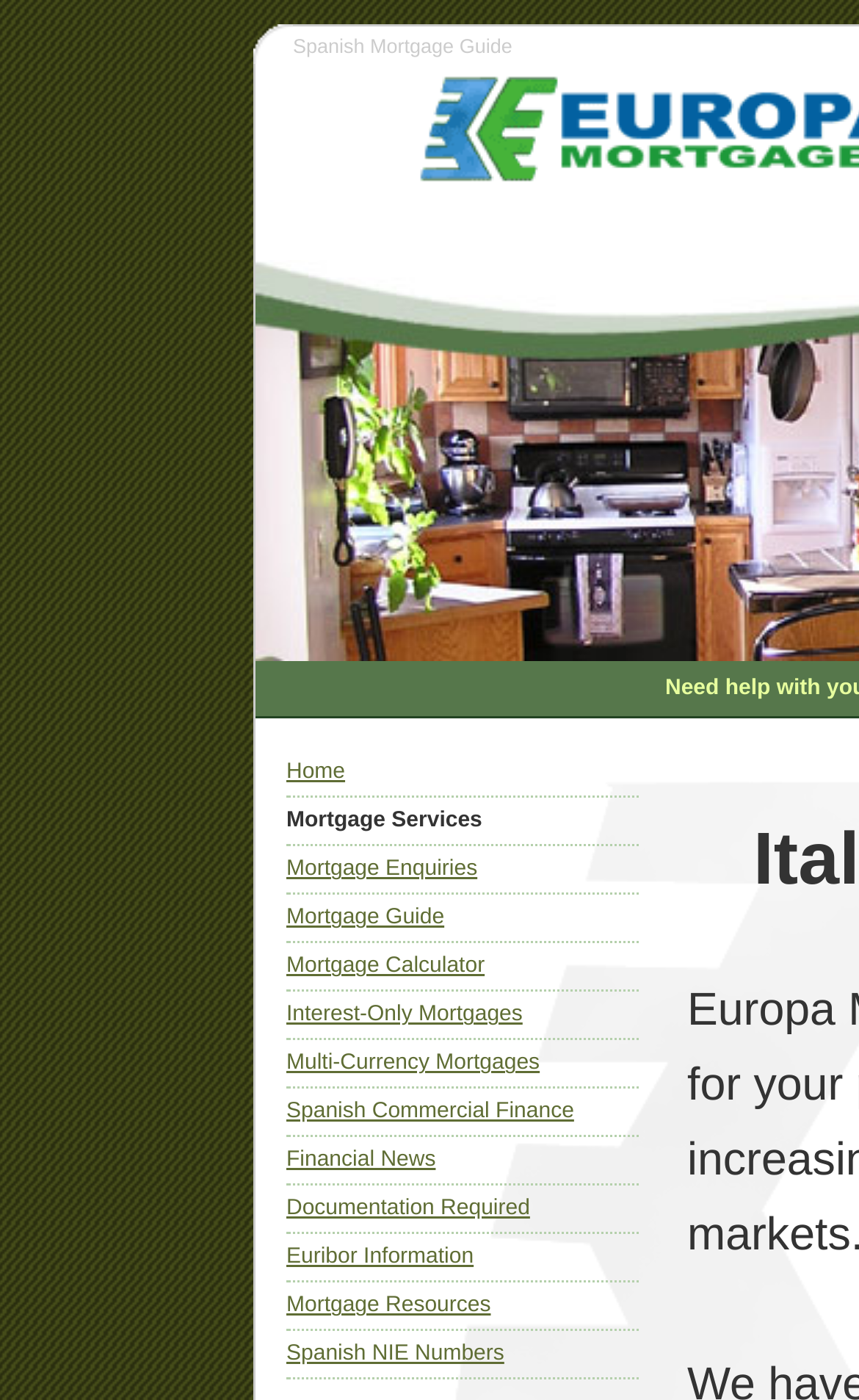Could you provide the bounding box coordinates for the portion of the screen to click to complete this instruction: "Learn about Spanish Commercial Finance"?

[0.333, 0.786, 0.668, 0.803]